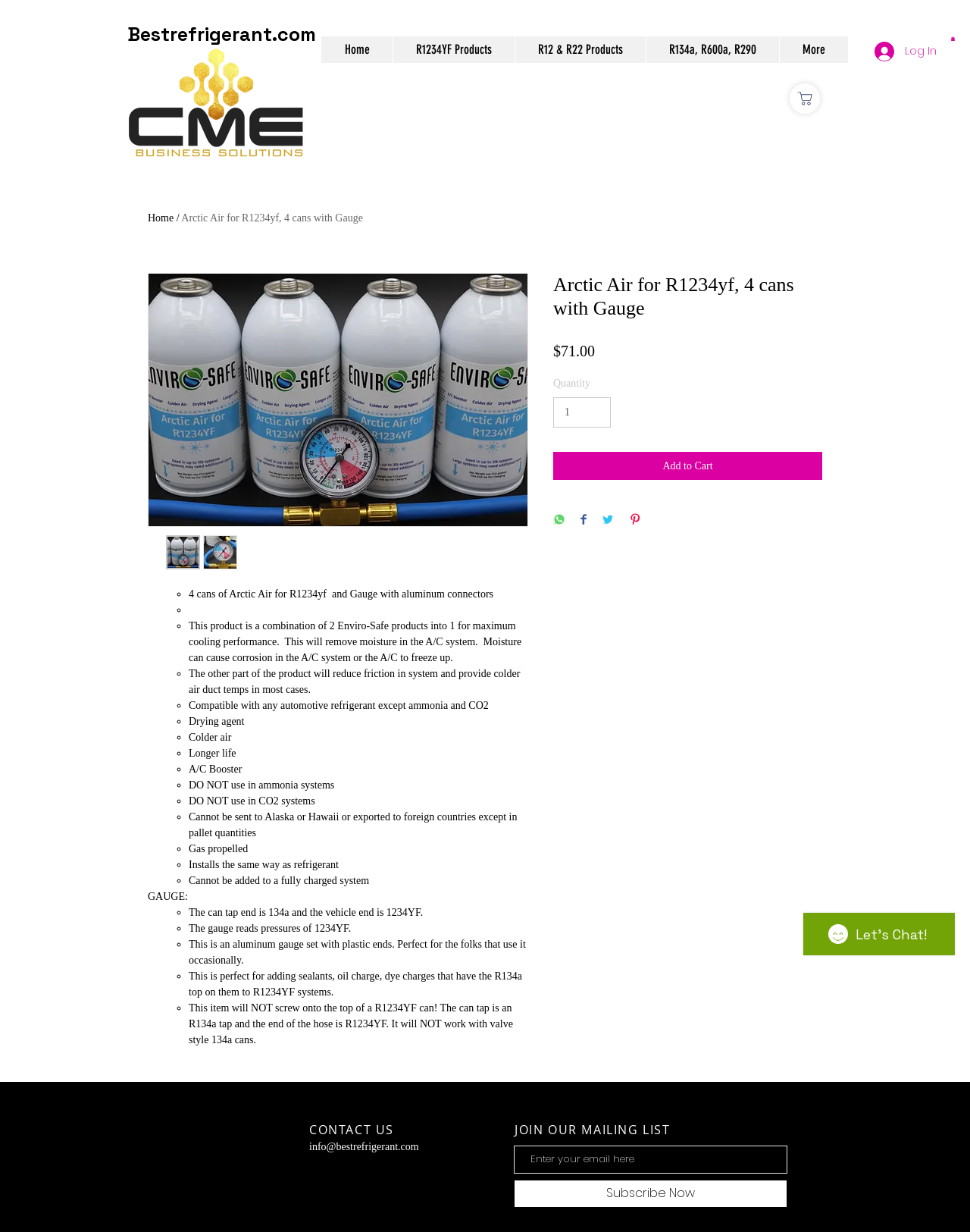Provide the bounding box coordinates of the section that needs to be clicked to accomplish the following instruction: "Click the 'Add to Cart' button."

[0.57, 0.367, 0.848, 0.39]